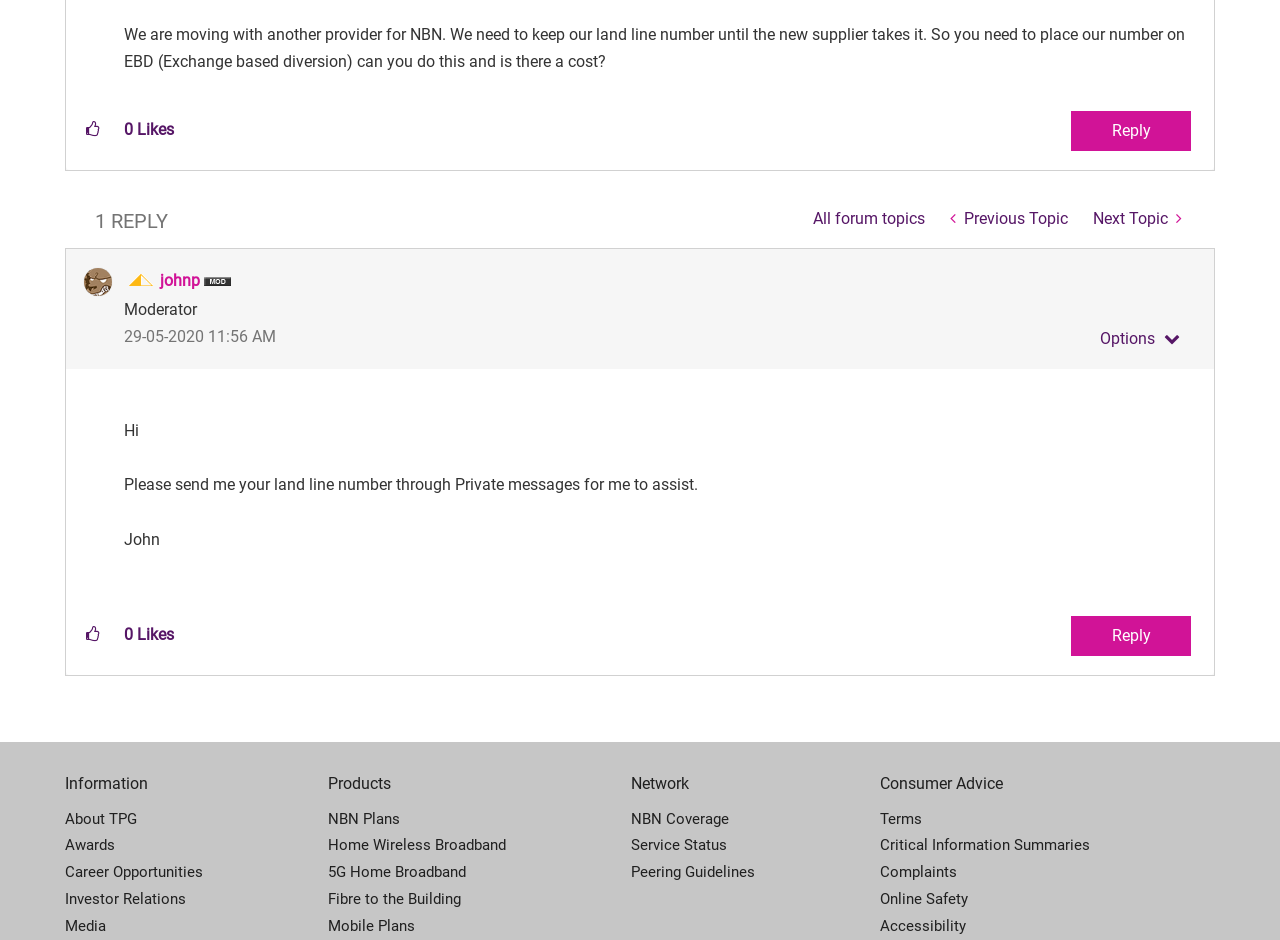Given the description: "Investor Relations", determine the bounding box coordinates of the UI element. The coordinates should be formatted as four float numbers between 0 and 1, [left, top, right, bottom].

[0.051, 0.943, 0.256, 0.971]